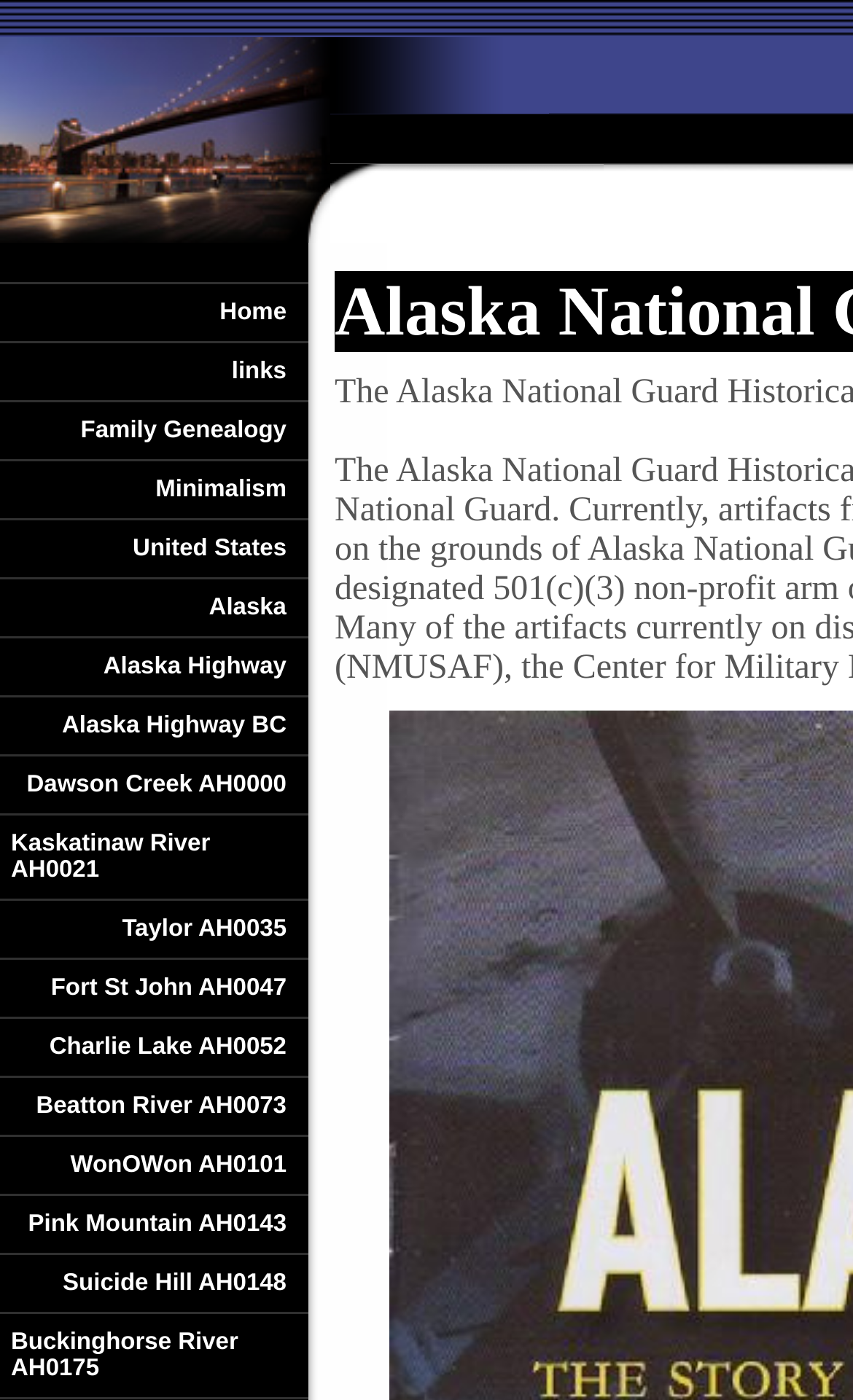Please mark the bounding box coordinates of the area that should be clicked to carry out the instruction: "Explore the Alaska Highway BC link".

[0.0, 0.498, 0.362, 0.54]